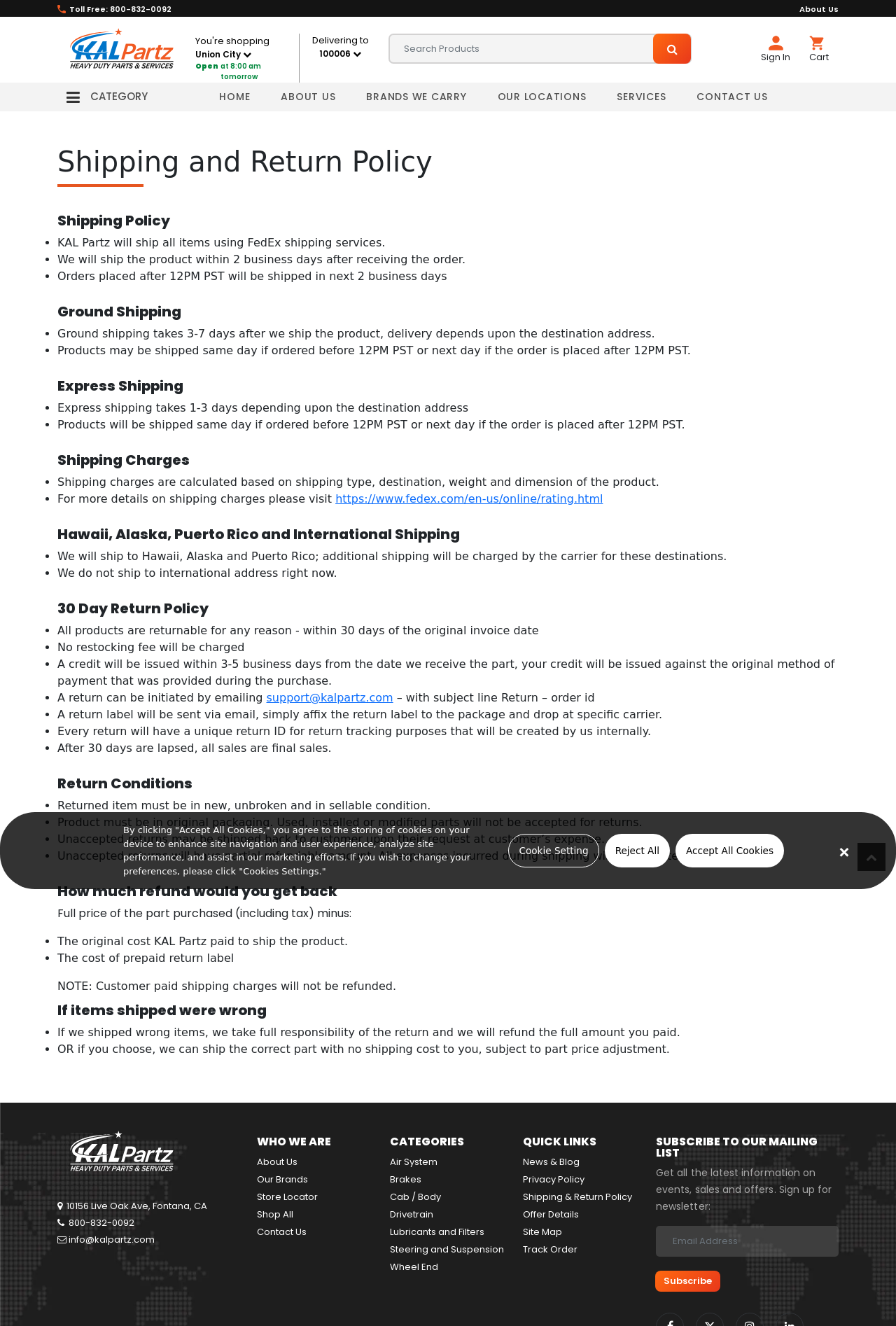How many days does ground shipping take?
Please respond to the question with a detailed and informative answer.

Under the 'Ground Shipping' section, it is stated that 'Ground shipping takes 3-7 days after we ship the product, delivery depends upon the destination address.'